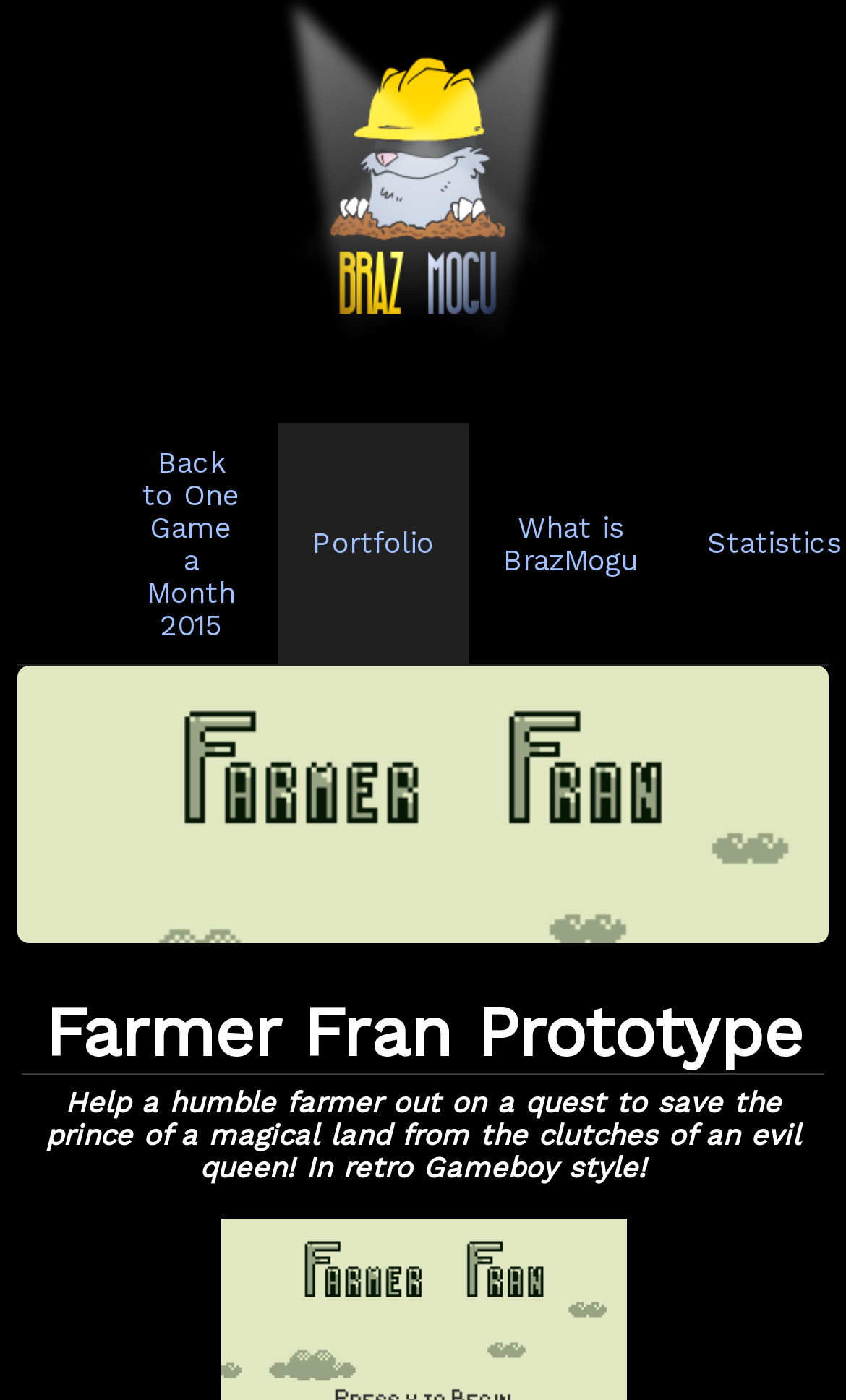Articulate a complete and detailed caption of the webpage elements.

The webpage is about BrazMogu Games, specifically showcasing the Farmer Fran Prototype. At the top left, there are four links: "BrazMogu Games", "Back to One Game a Month 2015", "Portfolio", and "What is BrazMogu", followed by a "Statistics" link at the top right. 

Below these links, a large image occupies most of the page, spanning from the left edge to the right edge. Above the image, there are two headings. The first heading, "Farmer Fran Prototype", is centered near the top of the image. The second heading, which summarizes the game's storyline, is placed below the first heading, also centered and taking up most of the image's width. The storyline heading describes the game as a quest to save a prince from an evil queen in a magical land, presented in a retro Gameboy style.